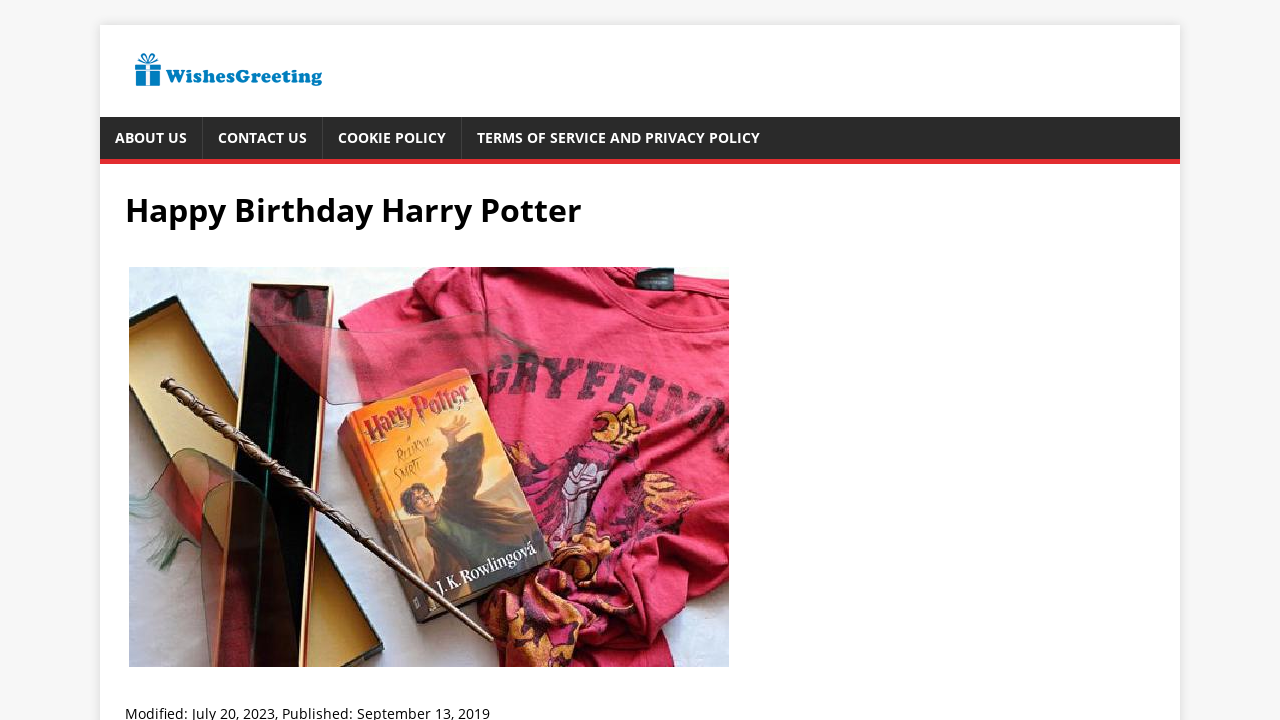Give a one-word or short phrase answer to this question: 
What is the shape of the logo?

Not specified